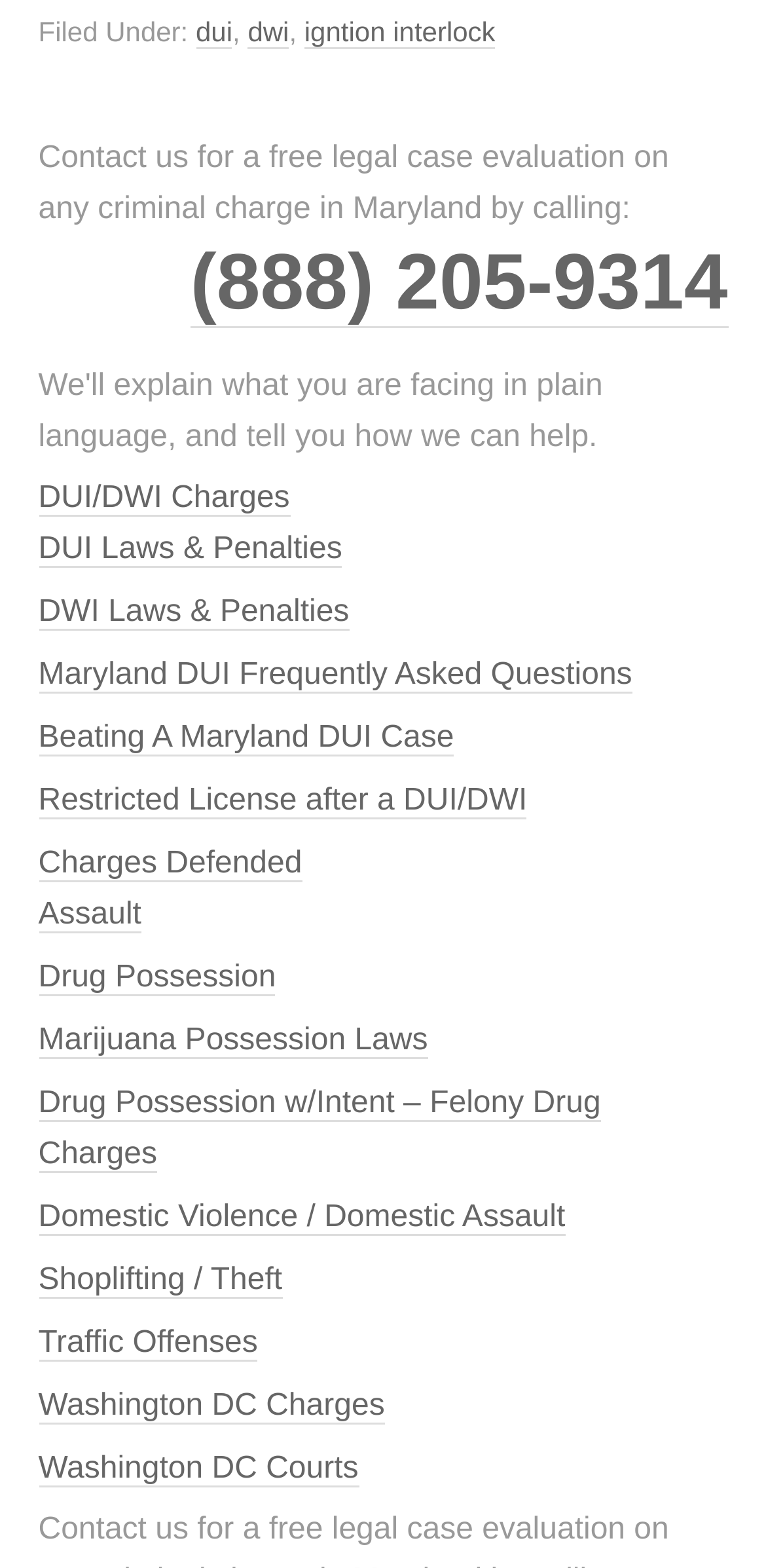Please specify the bounding box coordinates of the area that should be clicked to accomplish the following instruction: "Learn about 'Maryland DUI Frequently Asked Questions'". The coordinates should consist of four float numbers between 0 and 1, i.e., [left, top, right, bottom].

[0.05, 0.42, 0.825, 0.443]